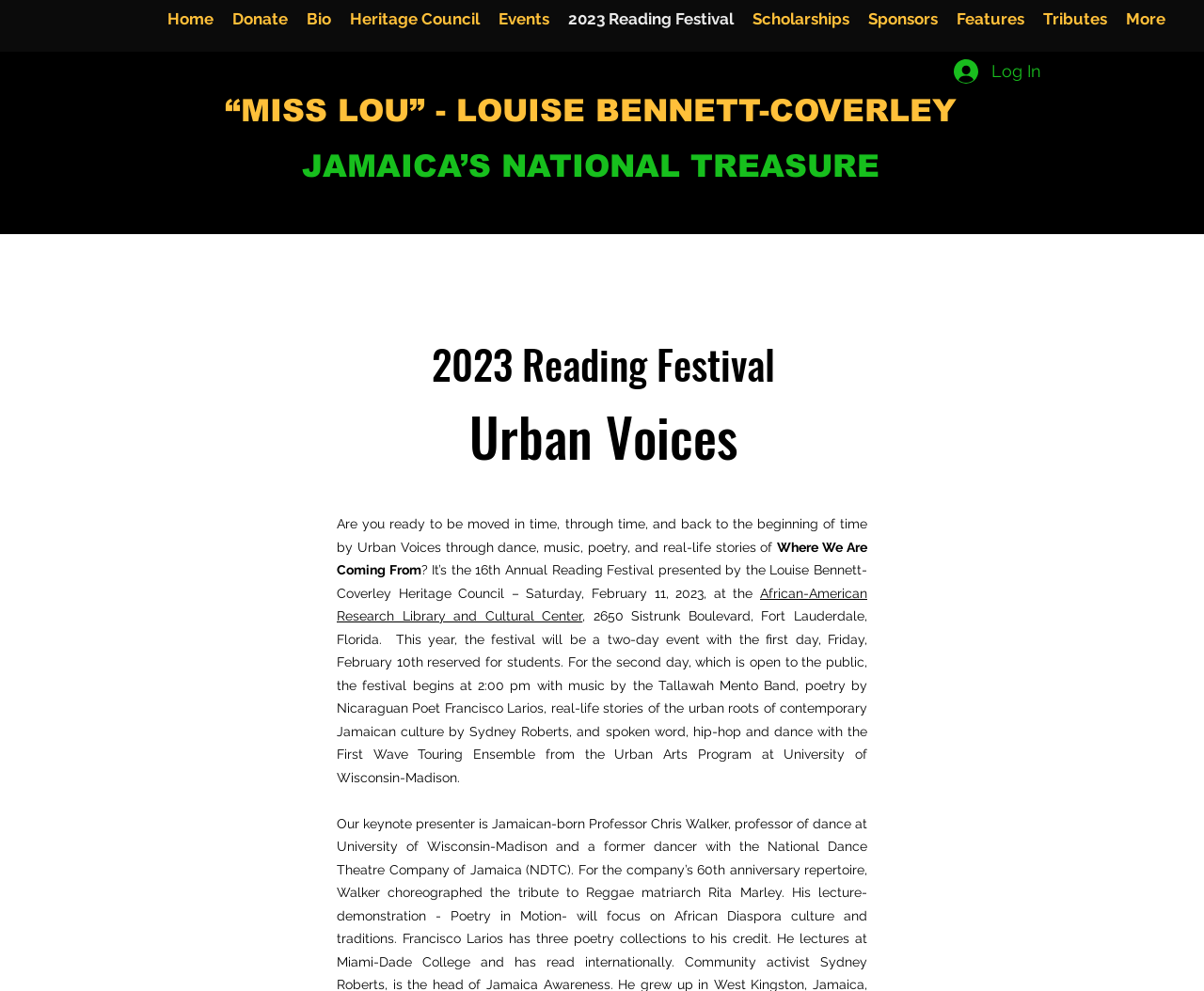Kindly determine the bounding box coordinates for the clickable area to achieve the given instruction: "Click the 'EssayWriter.nyc' link".

None